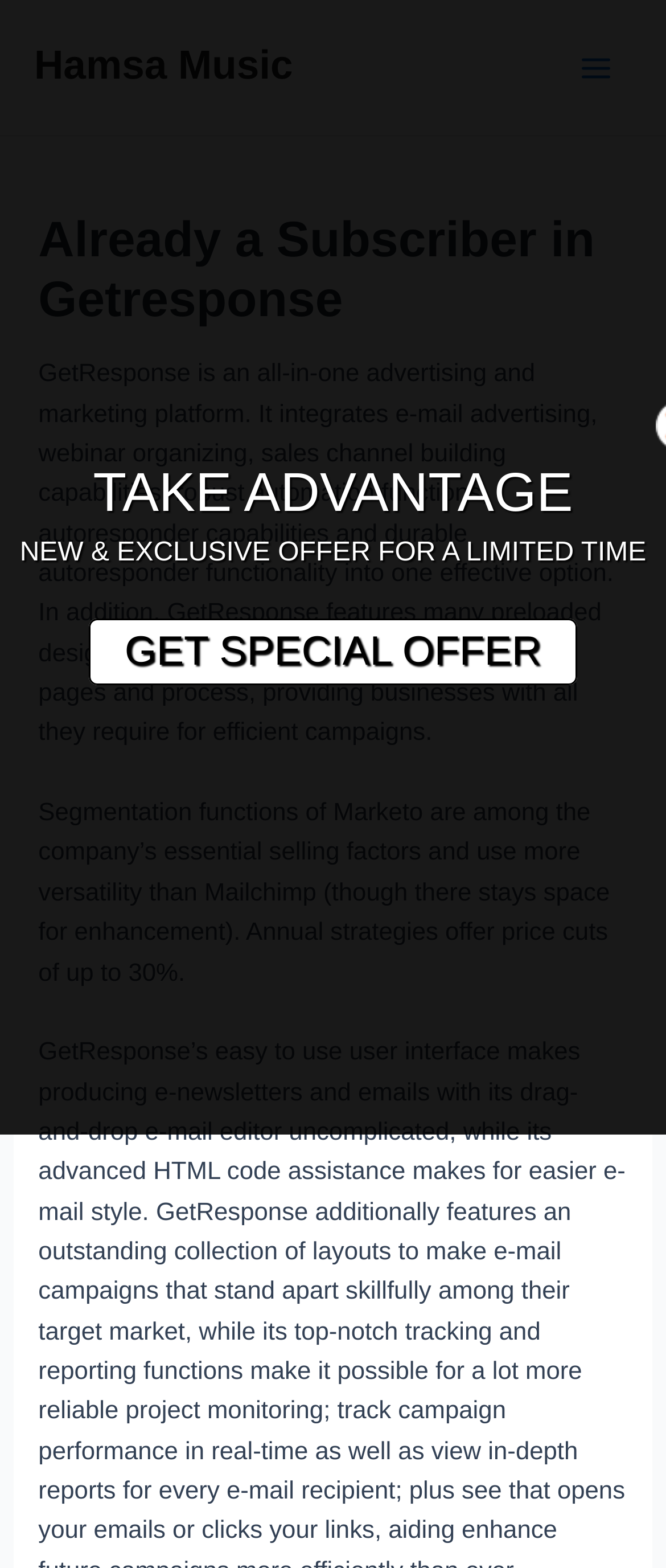Provide the bounding box coordinates of the UI element this sentence describes: "Hamsa Music".

[0.051, 0.029, 0.44, 0.057]